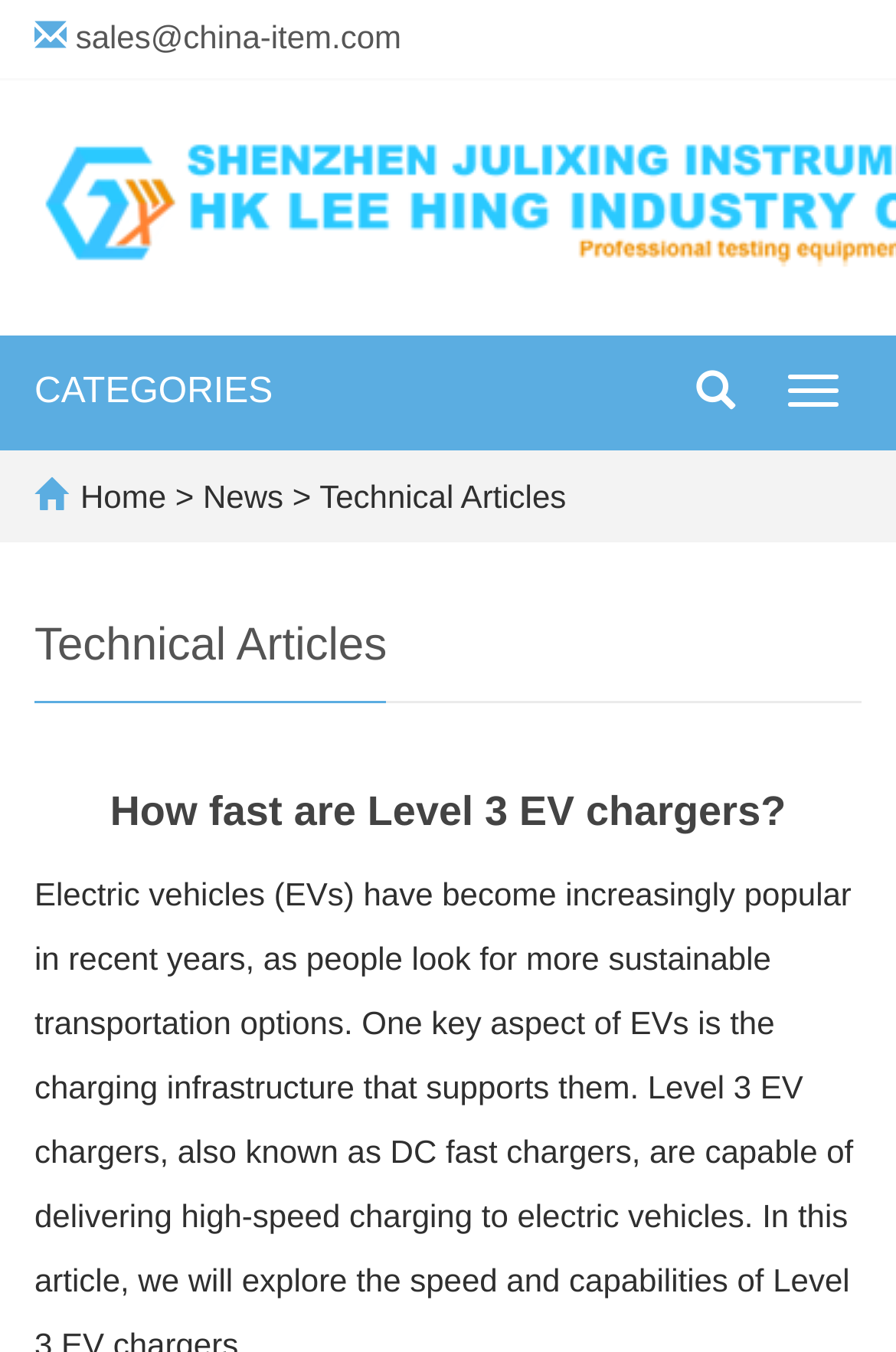What is the company name at the top of the page?
Answer the question with a thorough and detailed explanation.

By looking at the top of the webpage, I found a link with the company name 'SHENZHEN JULIXING INSTRUMENTS CO., LTD.' which is likely to be the company name at the top of the page.